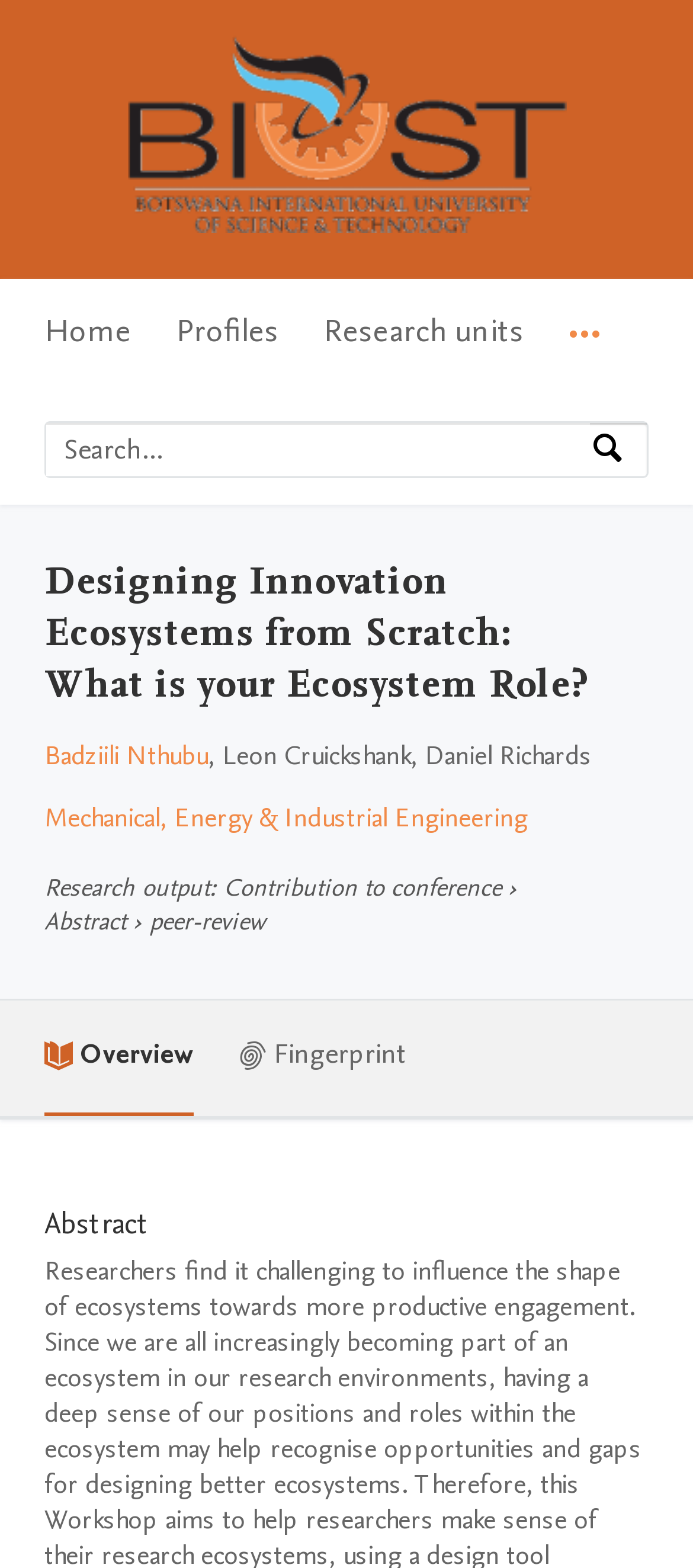What is the title of the document?
Give a comprehensive and detailed explanation for the question.

I found the title of the document by looking at the link 'https://drs2020.org/wp-content/uploads/2020/08/DRS2020_Conversation_Workshop_Abstracts_V5.pdf' which is described as 'Internet address' and is located in a grid cell.